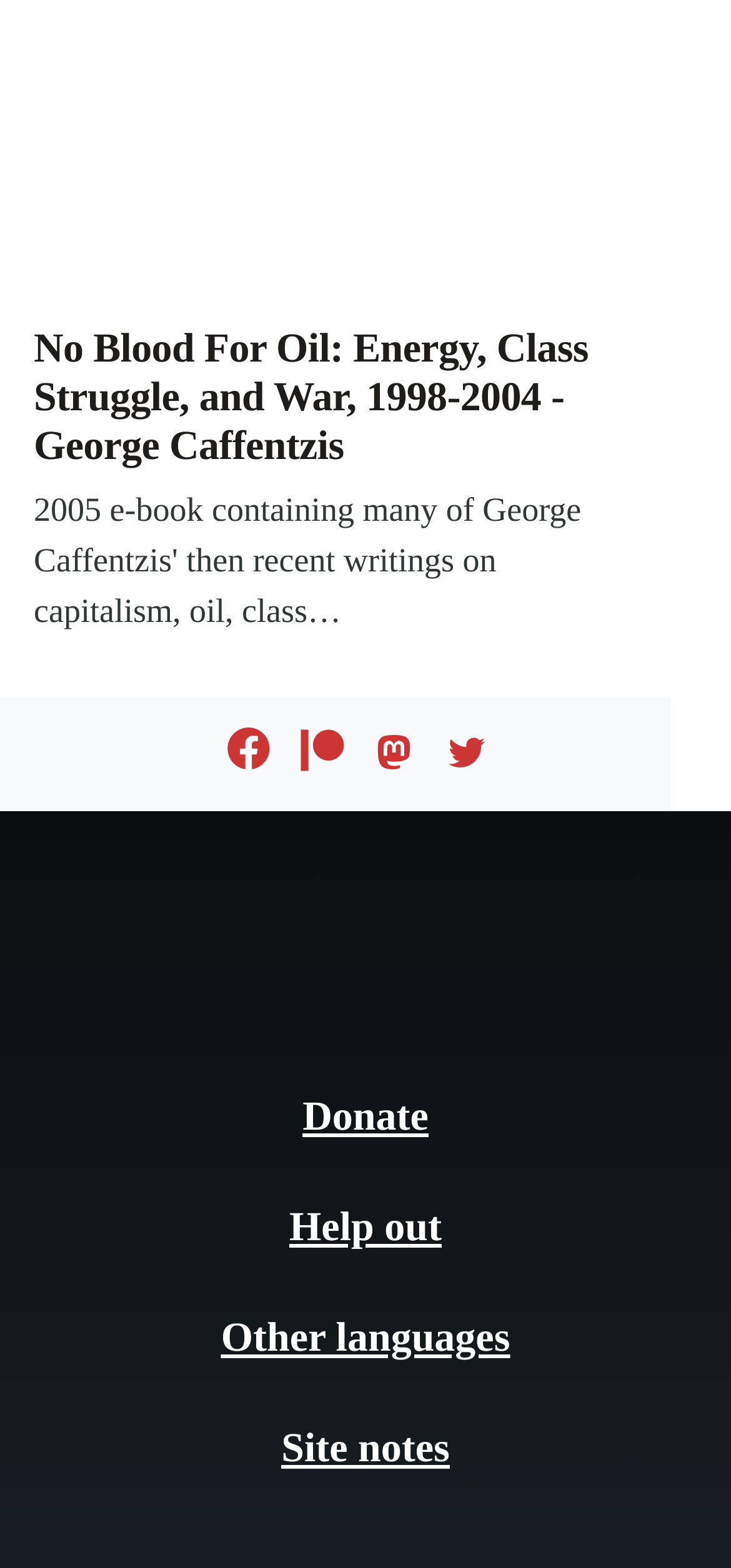Please provide a comprehensive response to the question based on the details in the image: What is the title of the book mentioned on the webpage?

I looked at the heading element on the webpage and found the title 'No Blood For Oil: Energy, Class Struggle, and War, 1998-2004 - George Caffentzis'. Therefore, the title of the book mentioned on the webpage is 'No Blood For Oil: Energy, Class Struggle, and War, 1998-2004'.